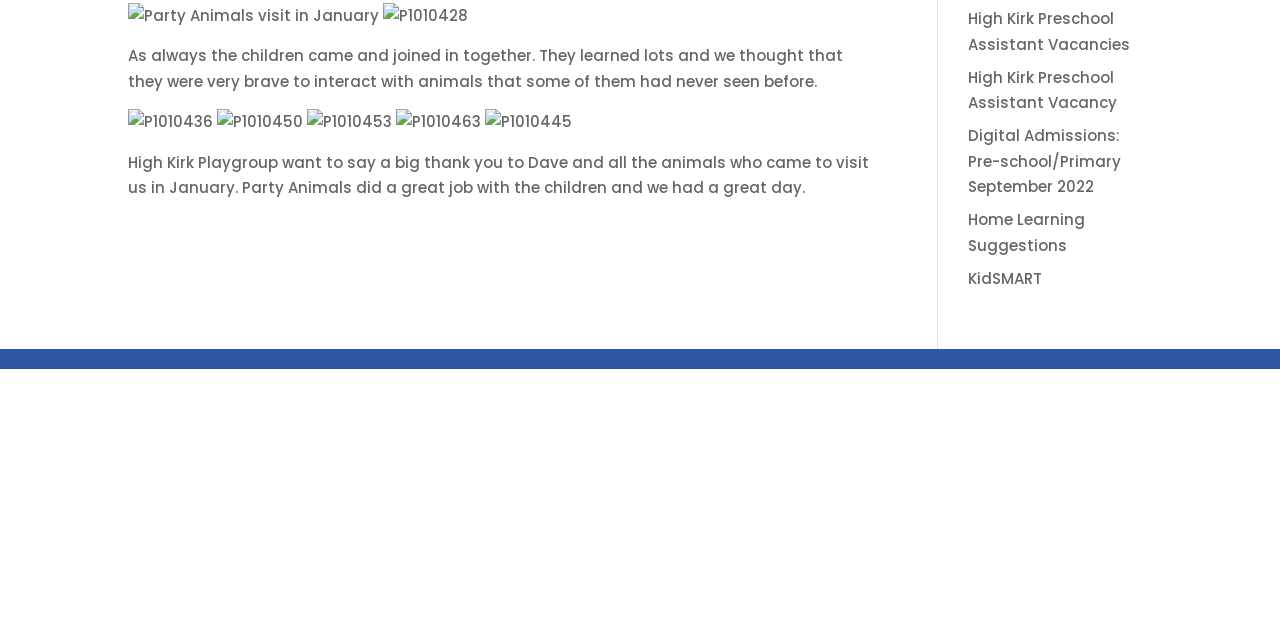Locate the UI element described by Home Learning Suggestions and provide its bounding box coordinates. Use the format (top-left x, top-left y, bottom-right x, bottom-right y) with all values as floating point numbers between 0 and 1.

[0.756, 0.327, 0.848, 0.399]